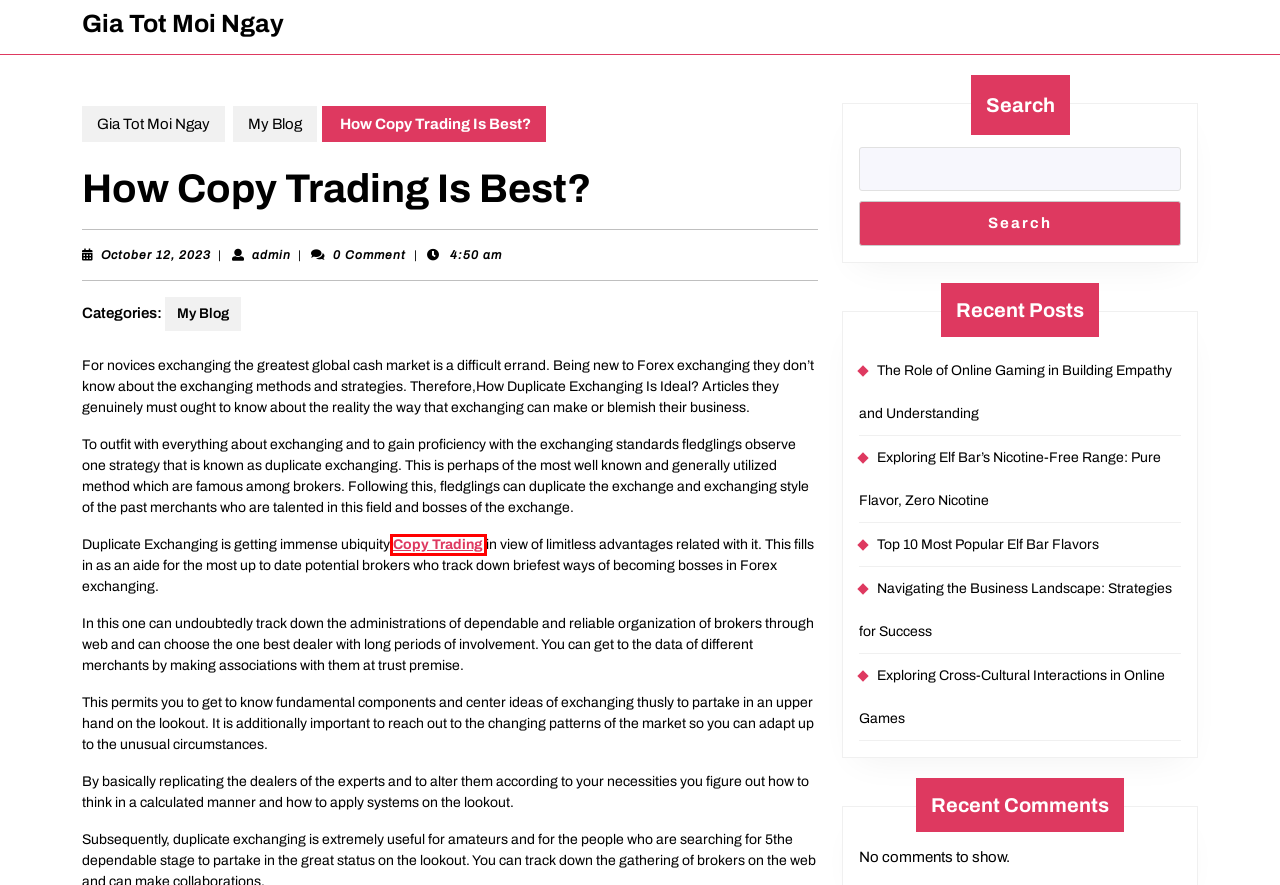Look at the screenshot of the webpage and find the element within the red bounding box. Choose the webpage description that best fits the new webpage that will appear after clicking the element. Here are the candidates:
A. Exploring Elf Bar's Nicotine-Free Range: Pure Flavor, Zero Nicotine - Gia Tot Moi Ngay
B. WeCopyTrade
C. Navigating the Business Landscape: Strategies for Success - Gia Tot Moi Ngay
D. Gia Tot Moi Ngay - Empowering Your Tomorrow
E. admin, Author at Gia Tot Moi Ngay
F. October 12, 2023 - Gia Tot Moi Ngay
G. Exploring Cross-Cultural Interactions in Online Games - Gia Tot Moi Ngay
H. Top 10 Most Popular Elf Bar Flavors - Gia Tot Moi Ngay

B